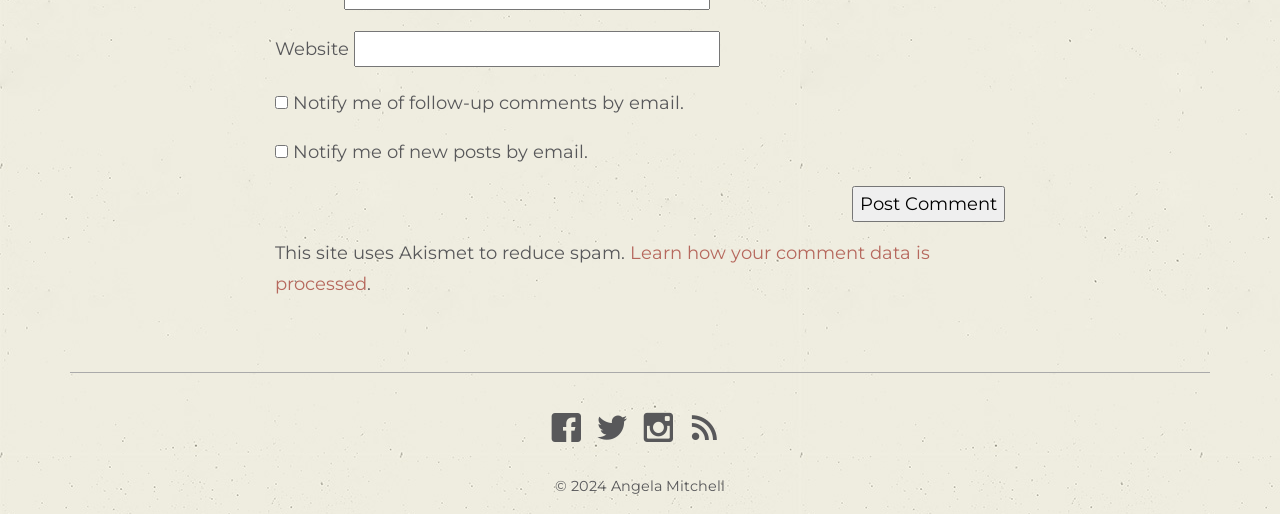Find the bounding box coordinates for the area that must be clicked to perform this action: "Check to notify me of new posts by email".

[0.215, 0.282, 0.225, 0.307]